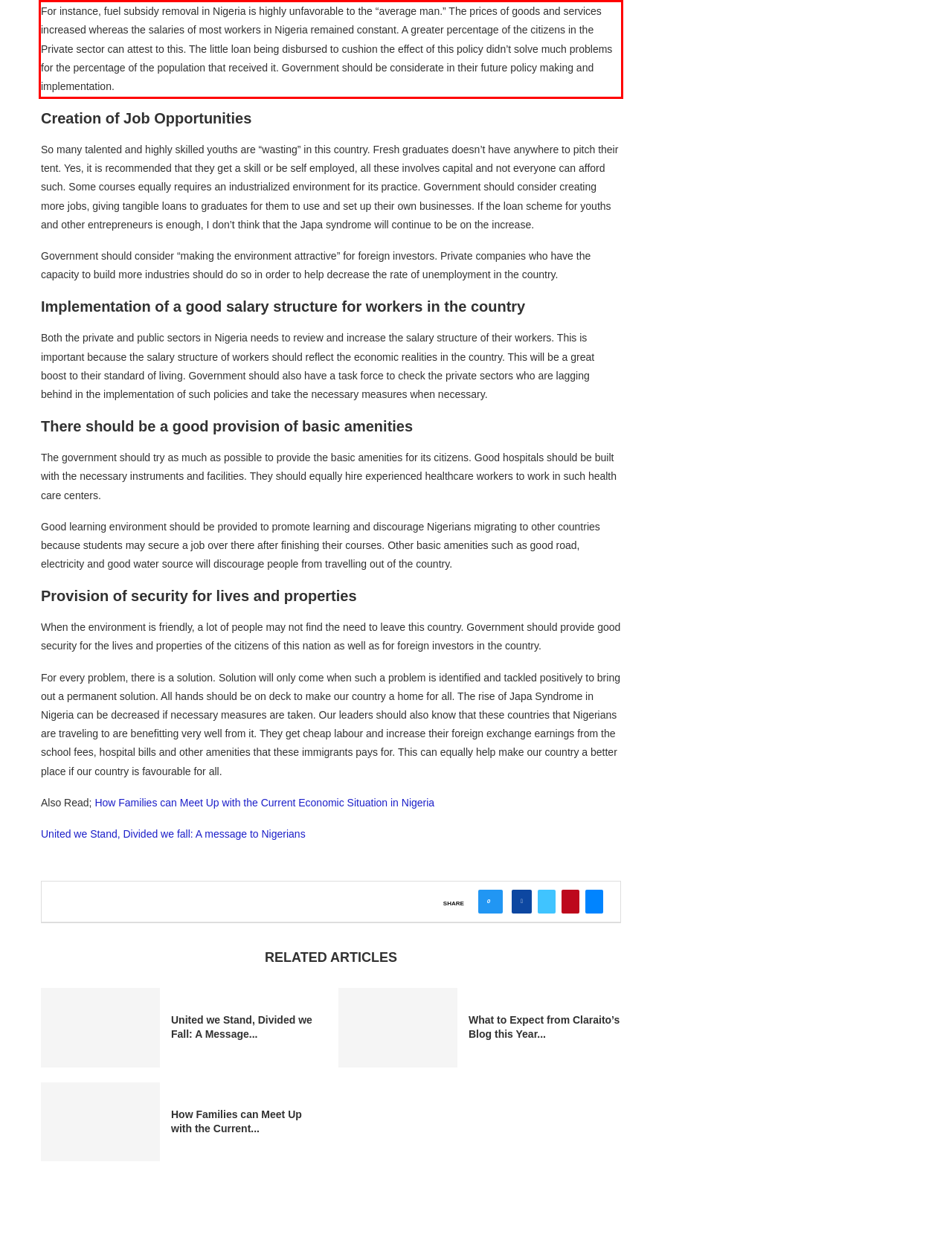From the provided screenshot, extract the text content that is enclosed within the red bounding box.

For instance, fuel subsidy removal in Nigeria is highly unfavorable to the “average man.” The prices of goods and services increased whereas the salaries of most workers in Nigeria remained constant. A greater percentage of the citizens in the Private sector can attest to this. The little loan being disbursed to cushion the effect of this policy didn’t solve much problems for the percentage of the population that received it. Government should be considerate in their future policy making and implementation.